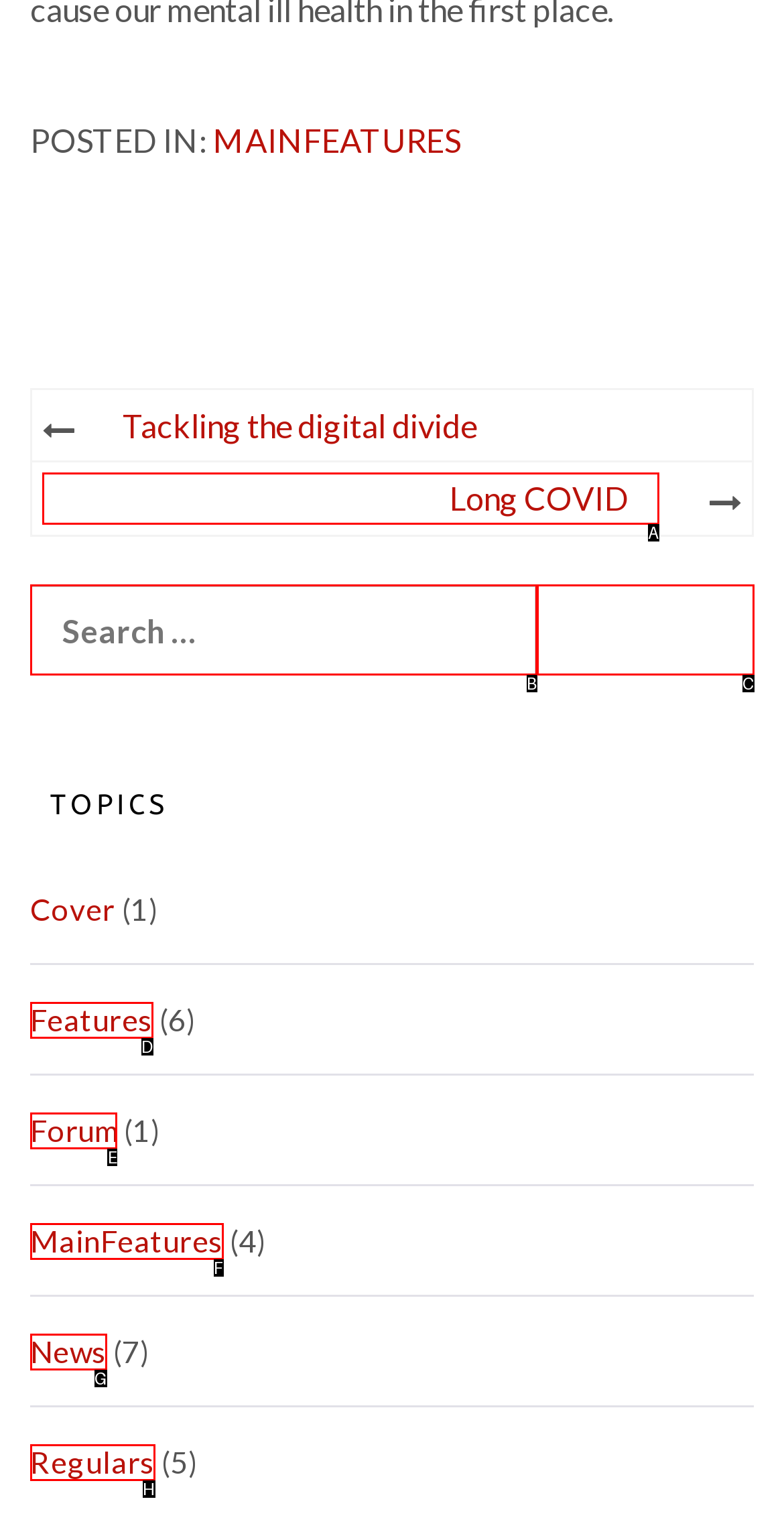Identify the option that corresponds to the description: Long COVID. Provide only the letter of the option directly.

A